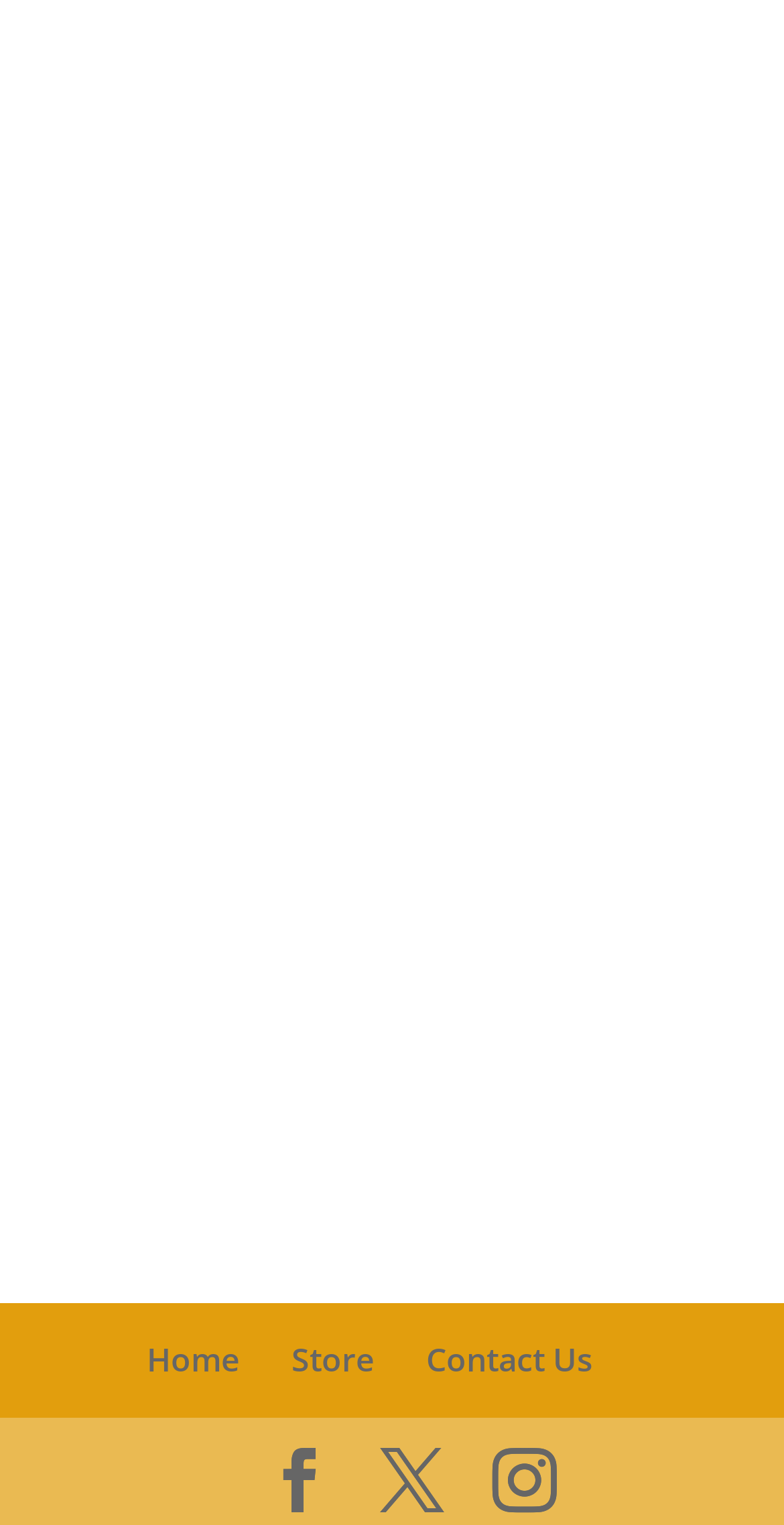Bounding box coordinates are specified in the format (top-left x, top-left y, bottom-right x, bottom-right y). All values are floating point numbers bounded between 0 and 1. Please provide the bounding box coordinate of the region this sentence describes: 631-499-7266

None